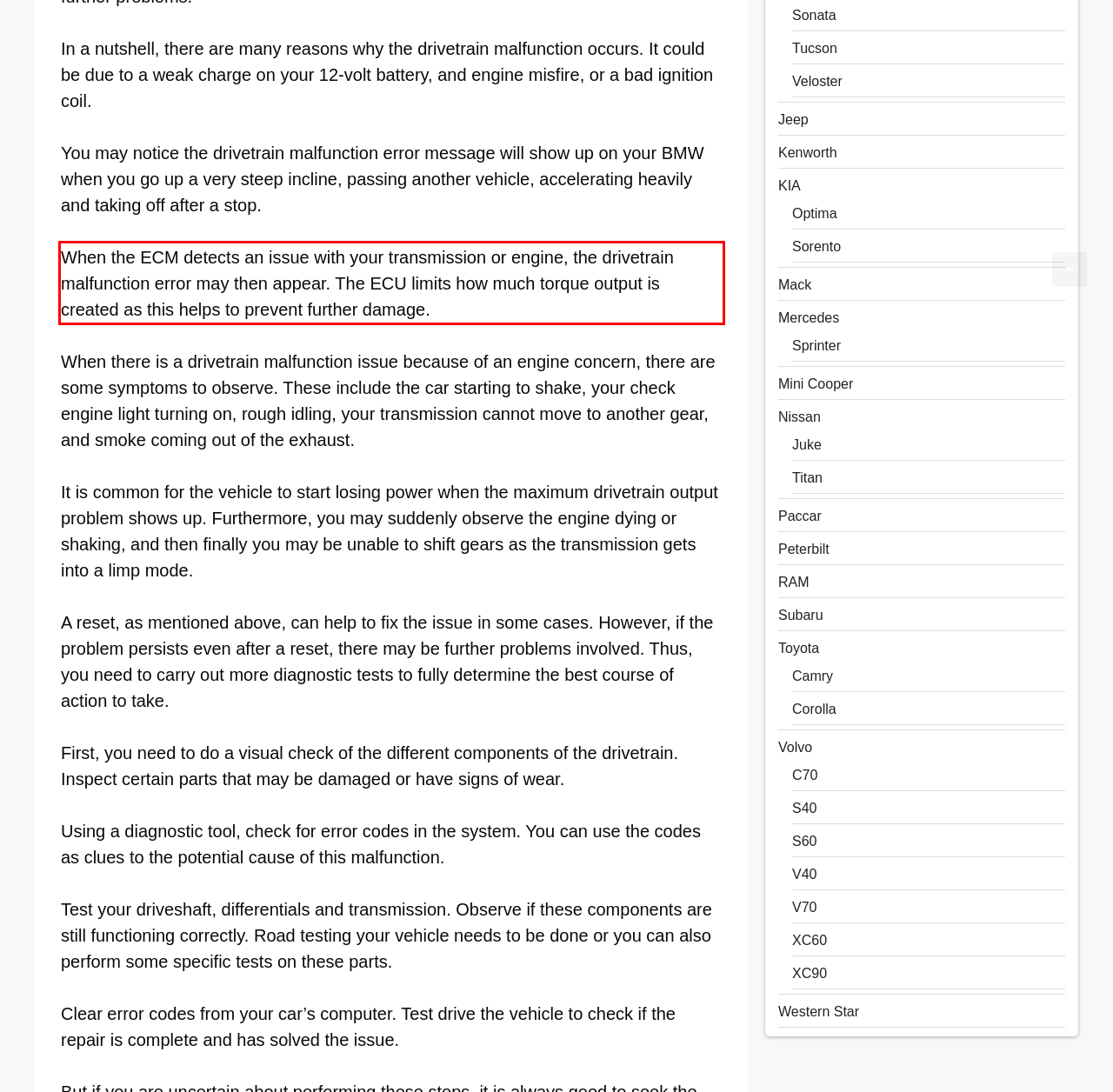Given a screenshot of a webpage, identify the red bounding box and perform OCR to recognize the text within that box.

When the ECM detects an issue with your transmission or engine, the drivetrain malfunction error may then appear. The ECU limits how much torque output is created as this helps to prevent further damage.